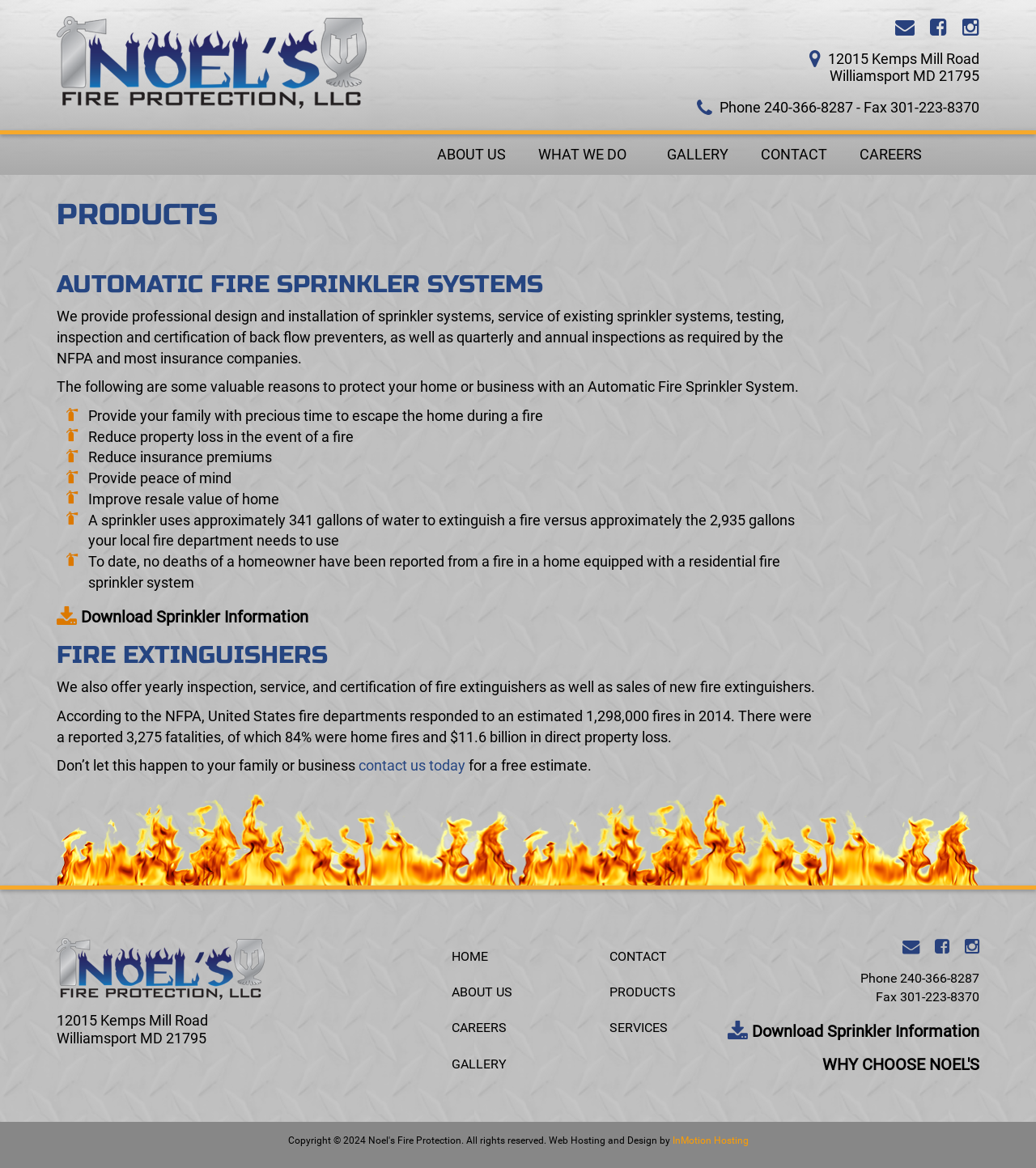Provide a short answer using a single word or phrase for the following question: 
What is the address of the company?

12015 Kemps Mill Road, Williamsport MD 21795